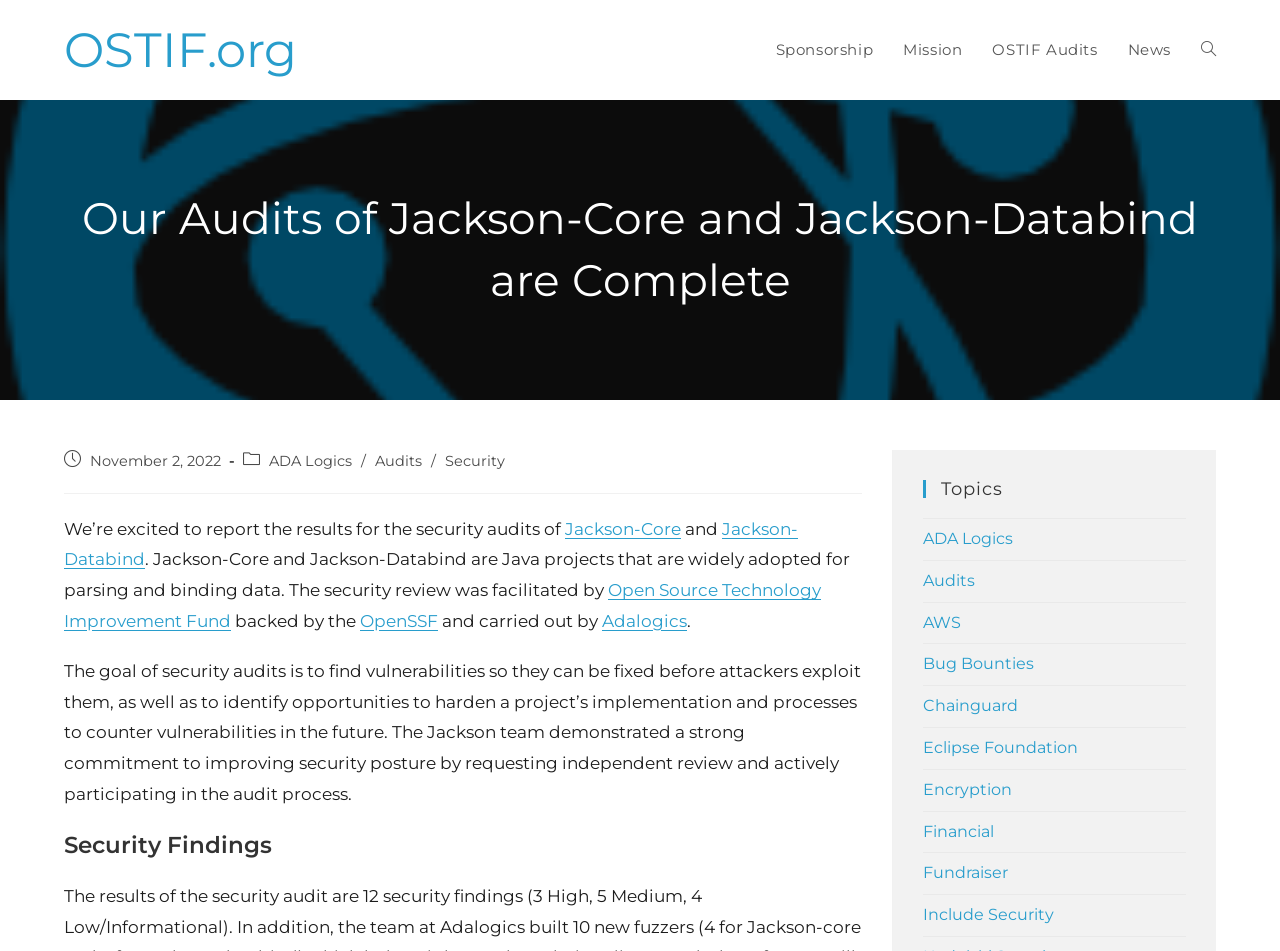Locate the bounding box coordinates of the clickable area needed to fulfill the instruction: "Explore the Audits topic".

[0.721, 0.6, 0.762, 0.62]